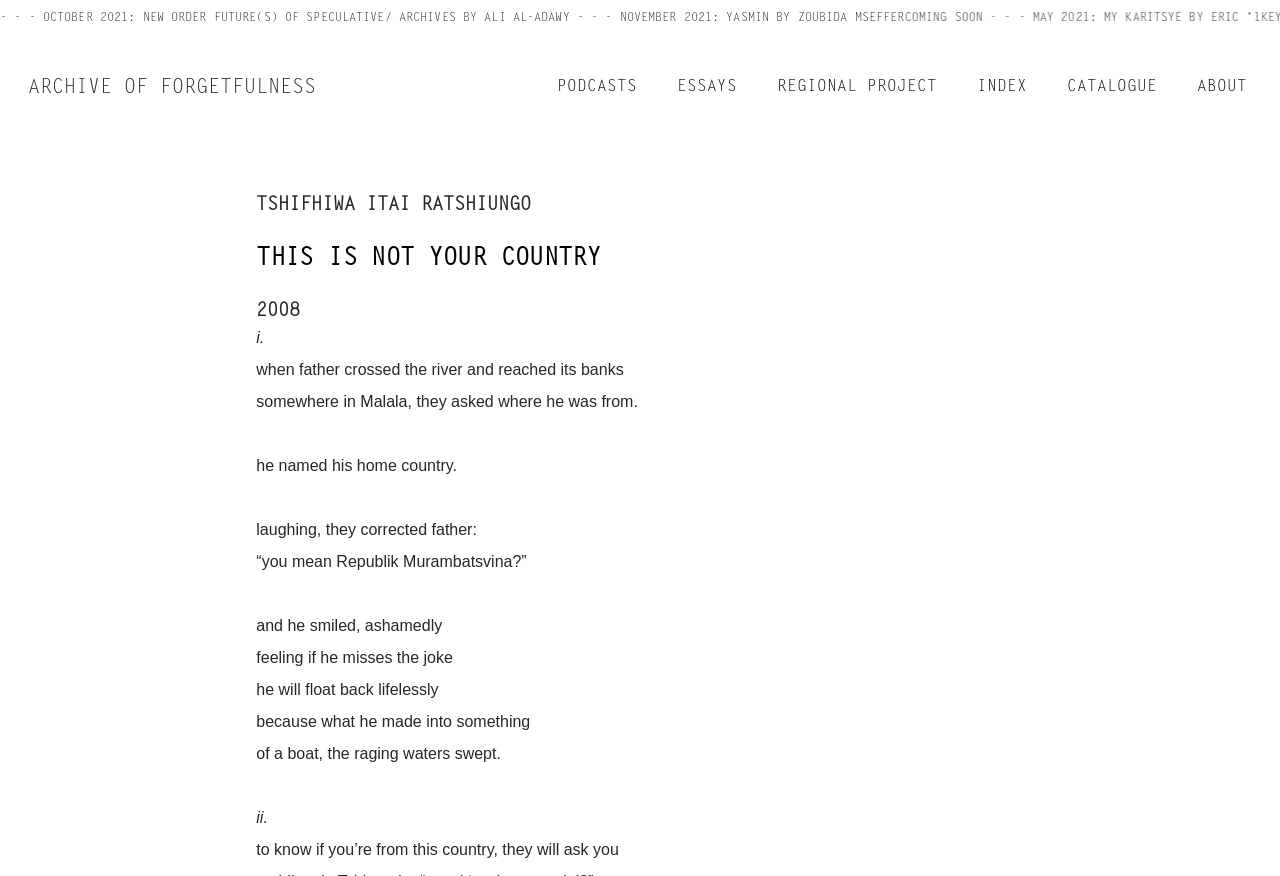What is the name of the region mentioned in the text?
Using the image as a reference, answer the question in detail.

The answer can be found by reading the text, where the region 'Malala' is mentioned as the place where the father crossed the river.